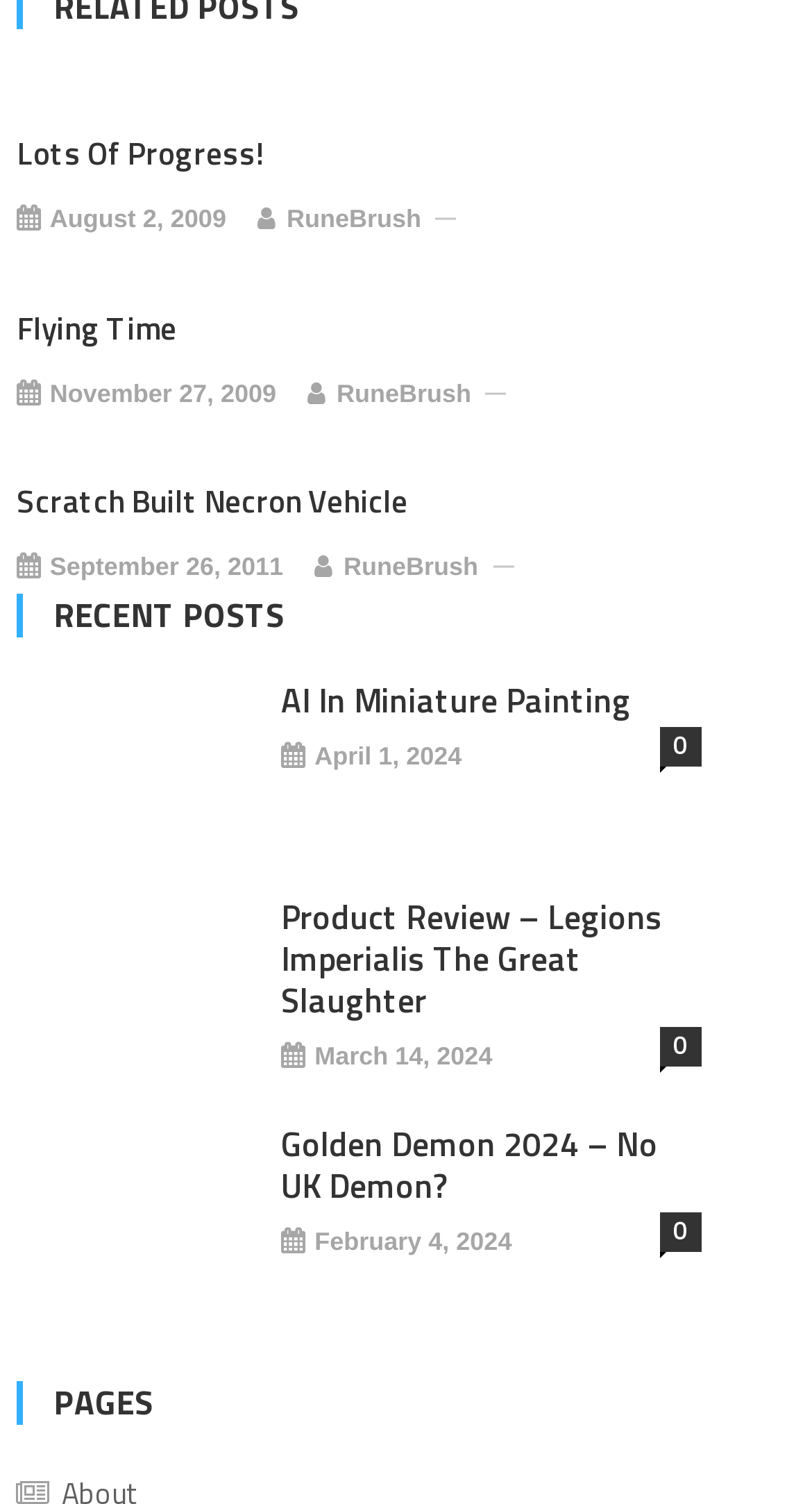How many headings are there on the webpage?
From the image, respond using a single word or phrase.

6